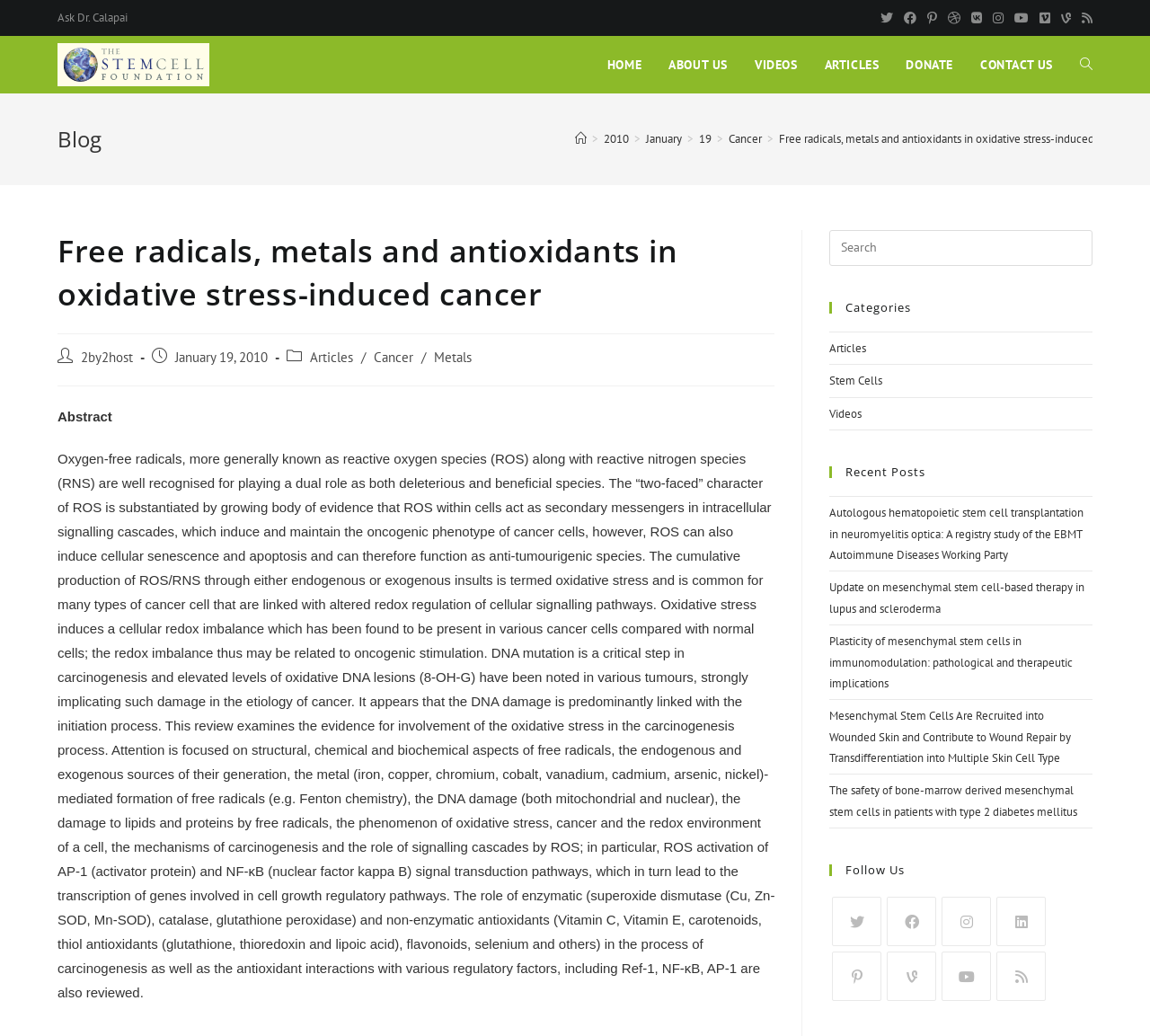What is the name of the foundation?
With the help of the image, please provide a detailed response to the question.

I found the answer by looking at the link with the text 'The Stem Cell Foundation' which is located at the top left of the webpage, inside a layout table.